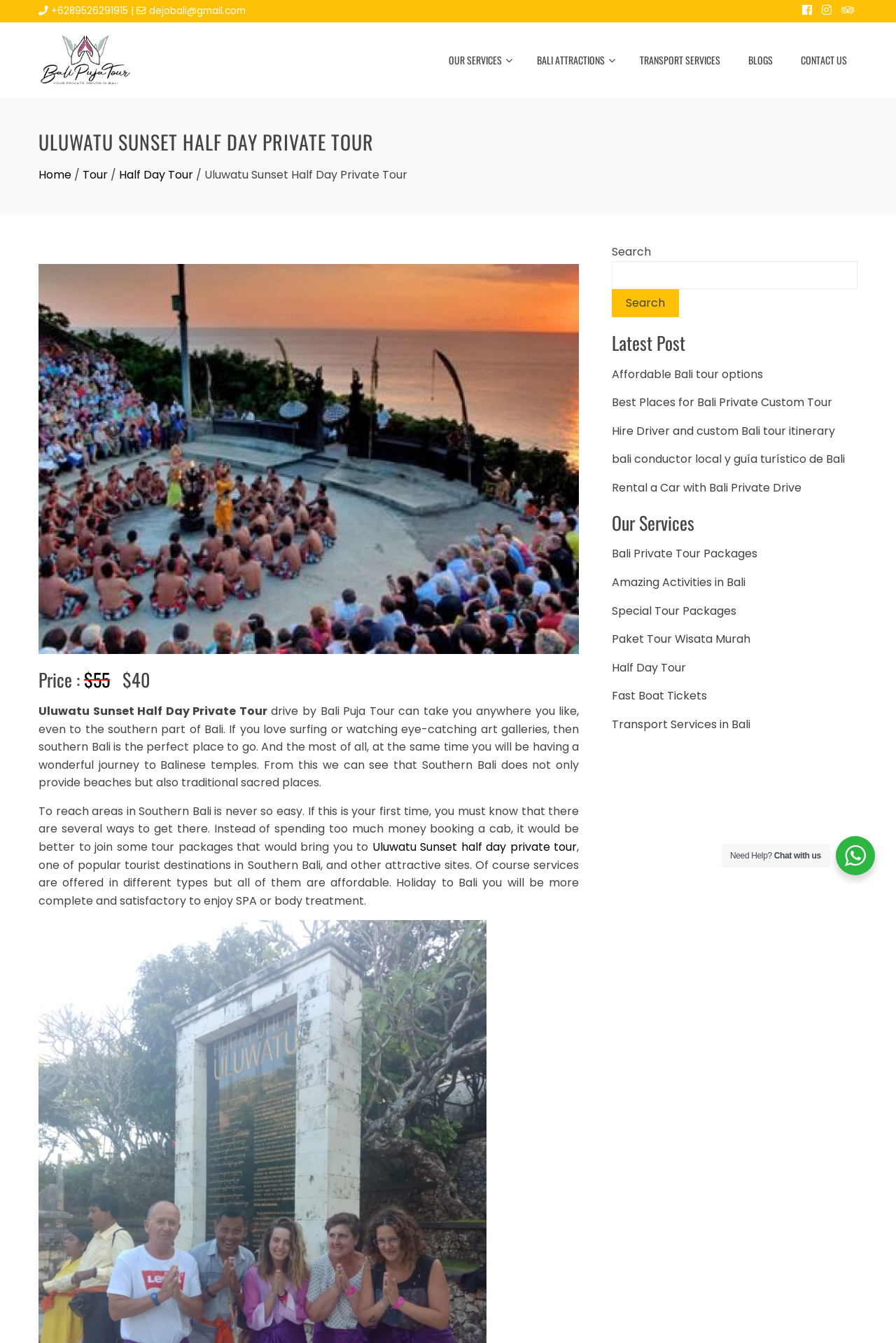Identify the headline of the webpage and generate its text content.

ULUWATU SUNSET HALF DAY PRIVATE TOUR